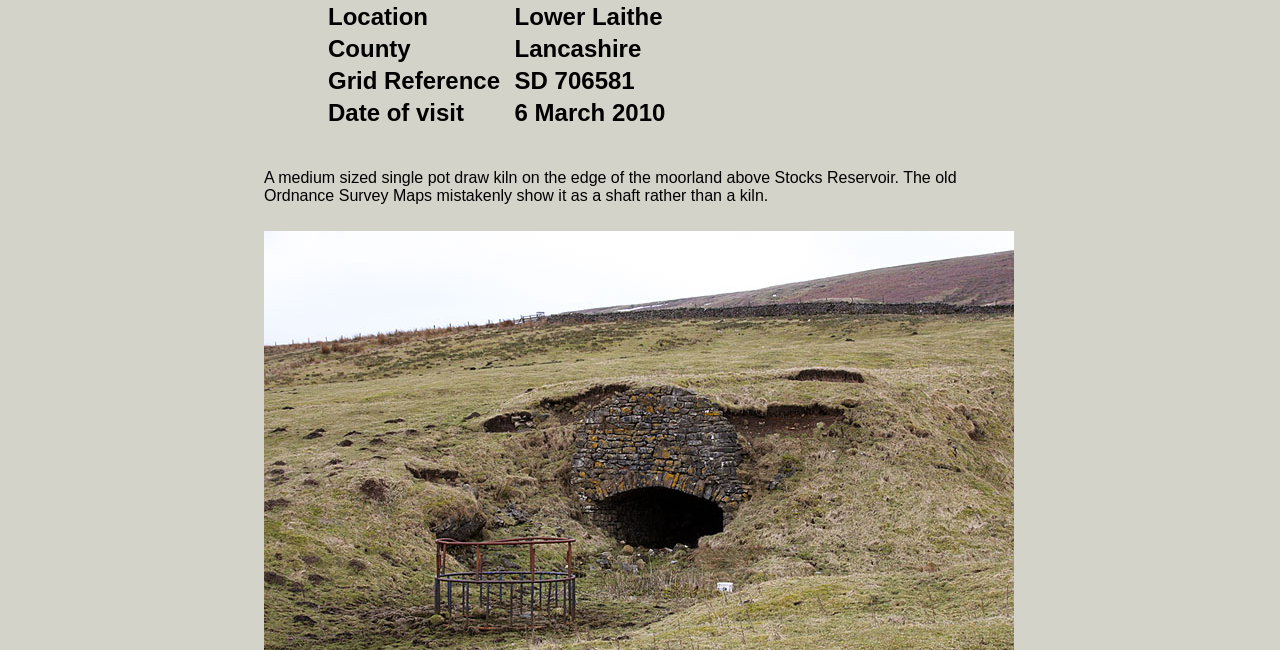Generate a thorough description of the webpage.

The webpage is about Lower Laithe limekiln, a medium-sized single pot draw kiln located on the edge of the moorland above Stocks Reservoir in Lancashire. 

At the top of the page, there is a table with four rows, each containing two columns. The left column displays labels such as "Location", "County", "Grid Reference", and "Date of visit", while the right column shows the corresponding information, which are "Lower Laithe", "Lancashire", "SD 706581", and "6 March 2010", respectively. 

Below the table, there is a paragraph describing the limekiln, stating that it is mistakenly shown as a shaft rather than a kiln on old Ordnance Survey Maps. This paragraph is positioned near the top-center of the page. 

There is no image on the page.